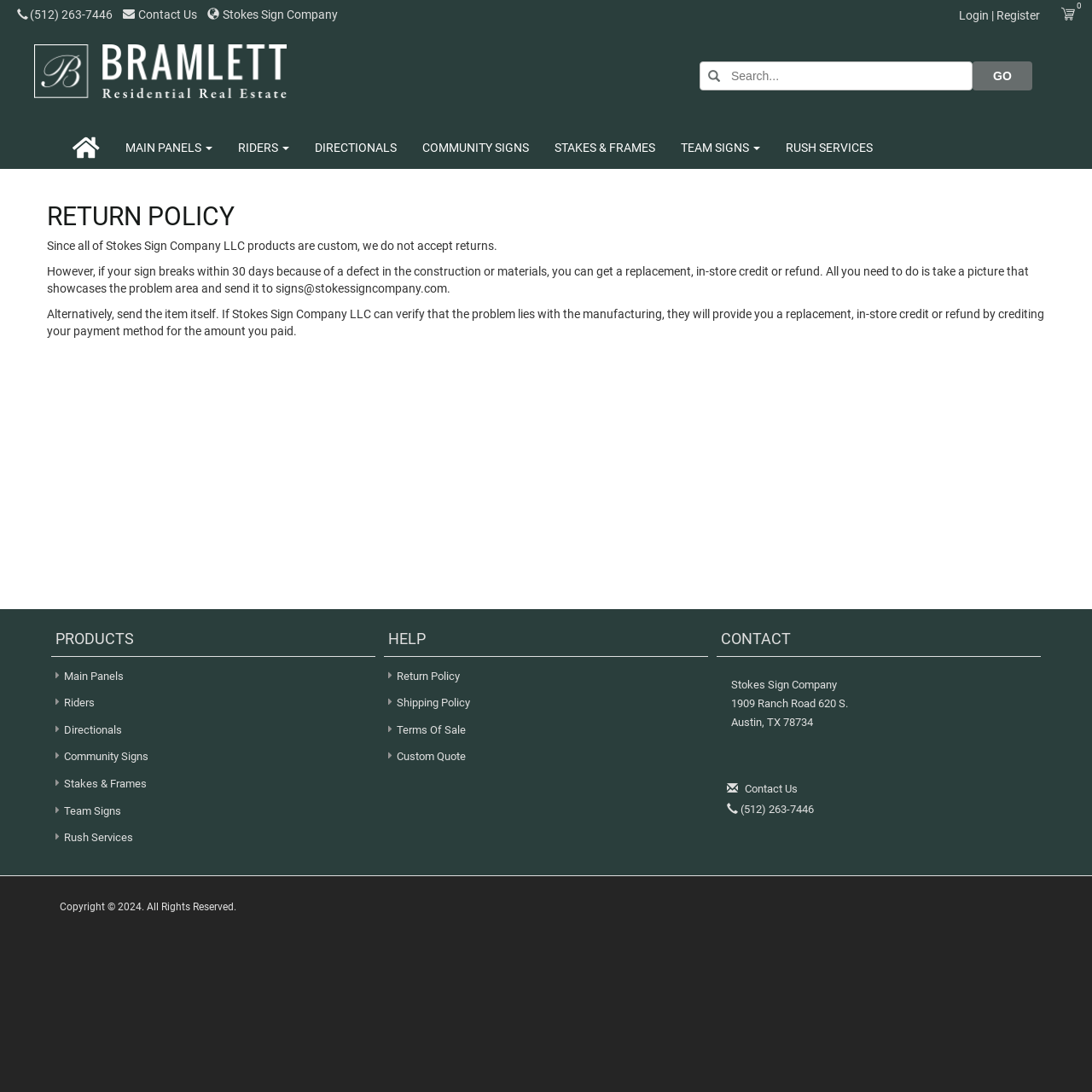What is the address of Stokes Sign Company?
Kindly offer a detailed explanation using the data available in the image.

I found the address by looking at the 'CONTACT' section of the webpage. It lists the address as 1909 Ranch Road 620 S, Austin, TX 78734.